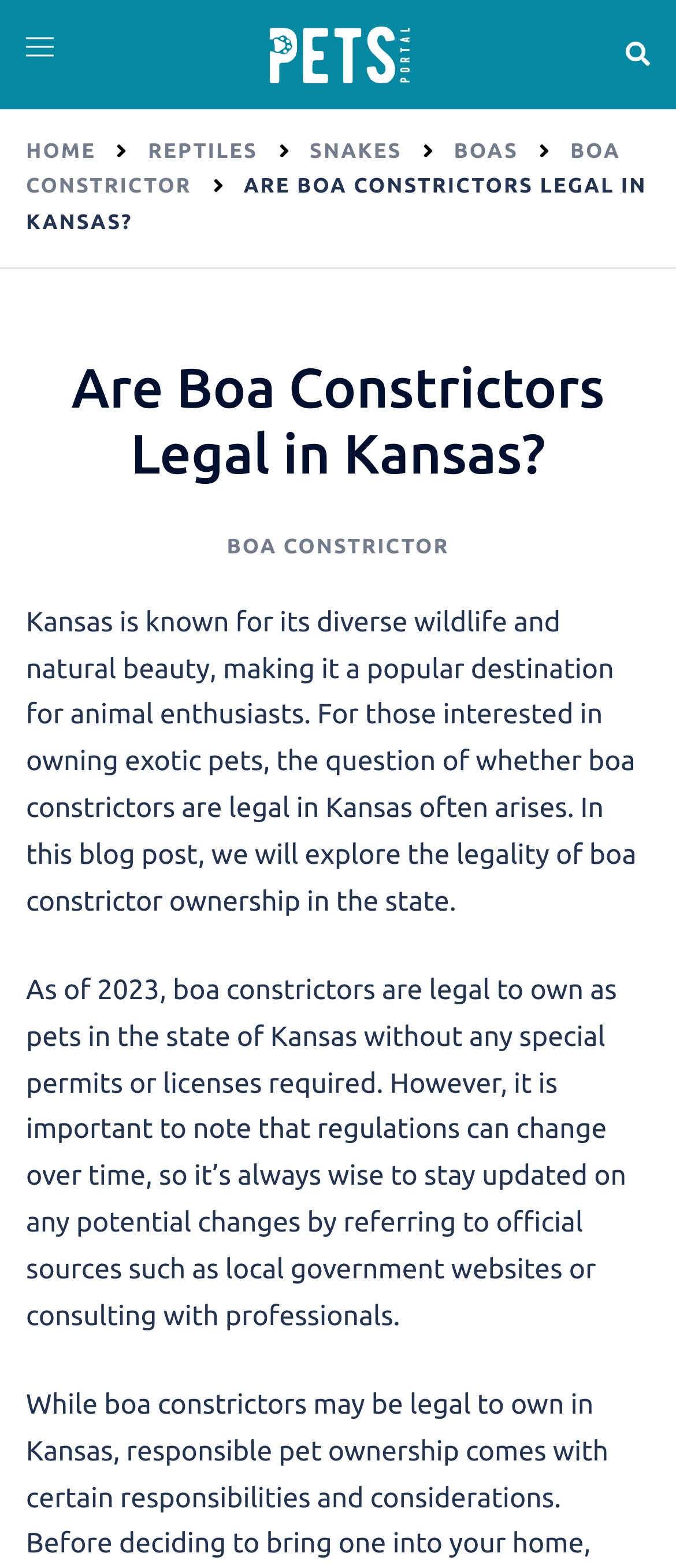How many sections are in the webpage's breadcrumb navigation?
Answer the question with a detailed and thorough explanation.

The breadcrumb navigation at the top of the webpage has six sections: HOME, REPTILES, SNAKES, BOAS, BOA CONSTRICTOR, and the current page, ARE BOA CONSTRICTORS LEGAL IN KANSAS?